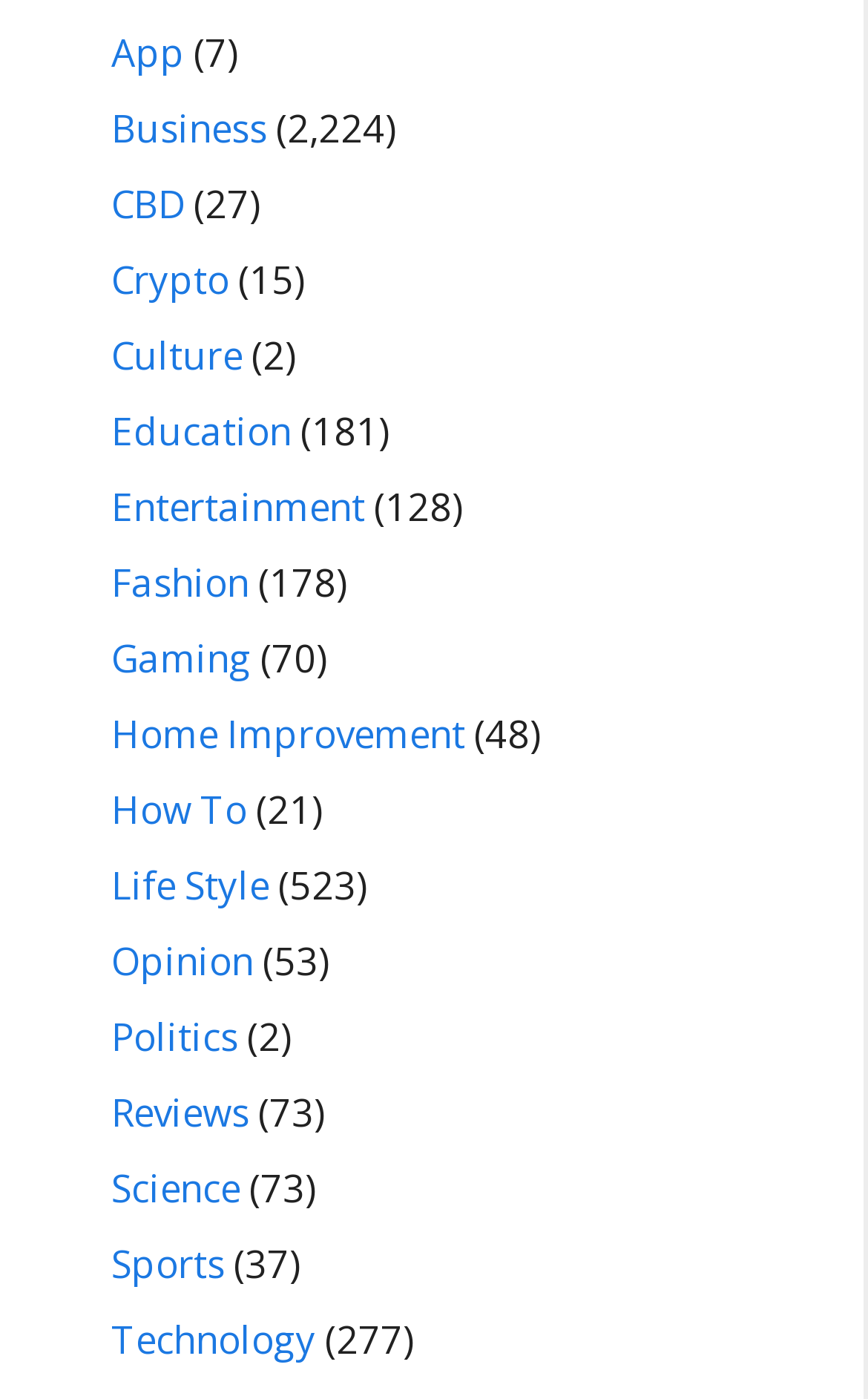Please identify the bounding box coordinates of the clickable area that will fulfill the following instruction: "Click on App". The coordinates should be in the format of four float numbers between 0 and 1, i.e., [left, top, right, bottom].

[0.128, 0.019, 0.213, 0.055]